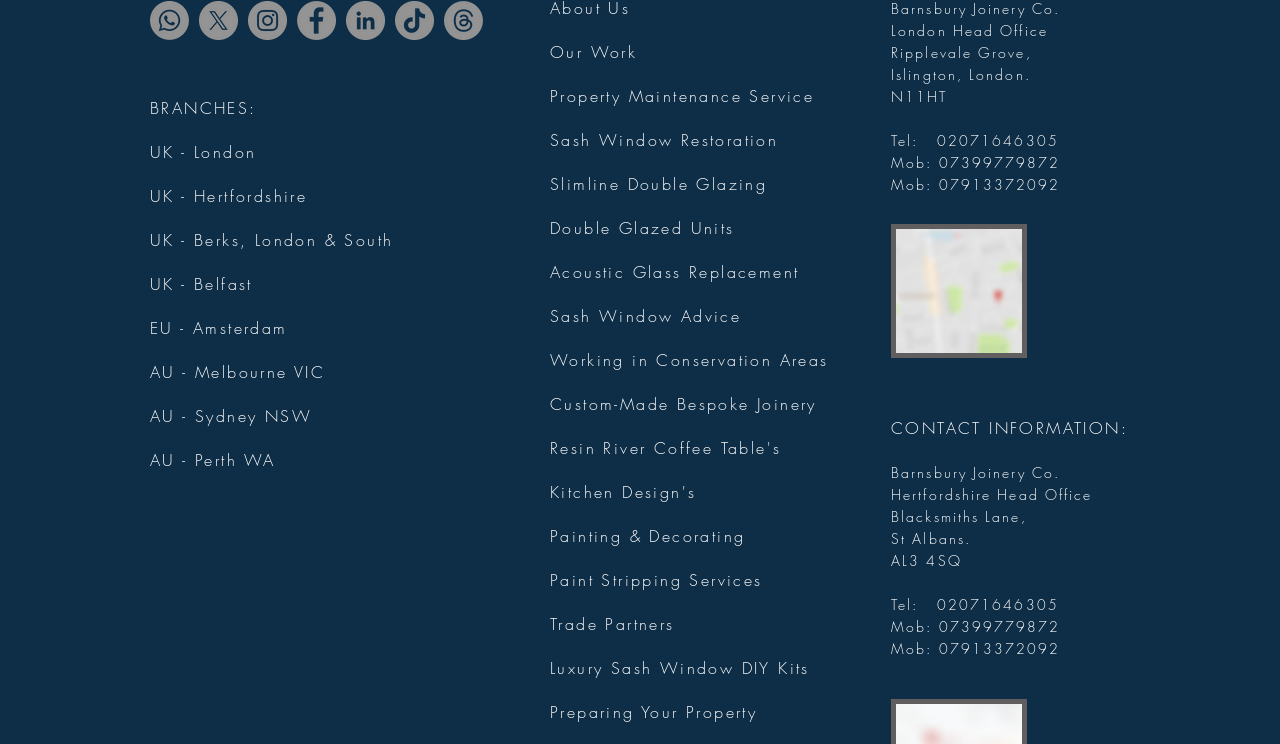What is the phone number of the company?
Please provide a comprehensive and detailed answer to the question.

The phone number of the company can be found in the CONTACT INFORMATION section, where it is written as 'Tel: 02071646305'.